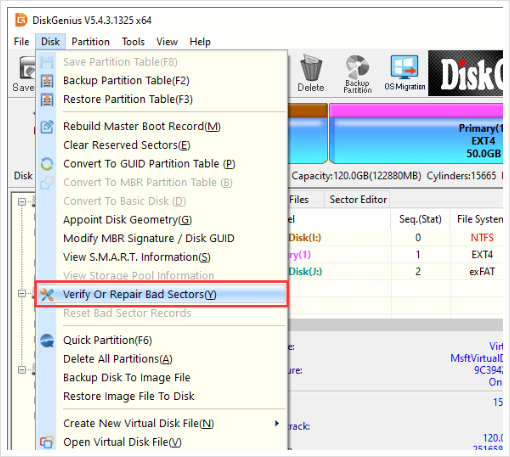What is the function of the 'Verify or Repair Bad Sectors' option?
Carefully analyze the image and provide a detailed answer to the question.

According to the caption, the 'Verify or Repair Bad Sectors' option is critical for users facing issues like the 0xc0000034 error, as it allows them to check for and address bad sectors on their hard drive.